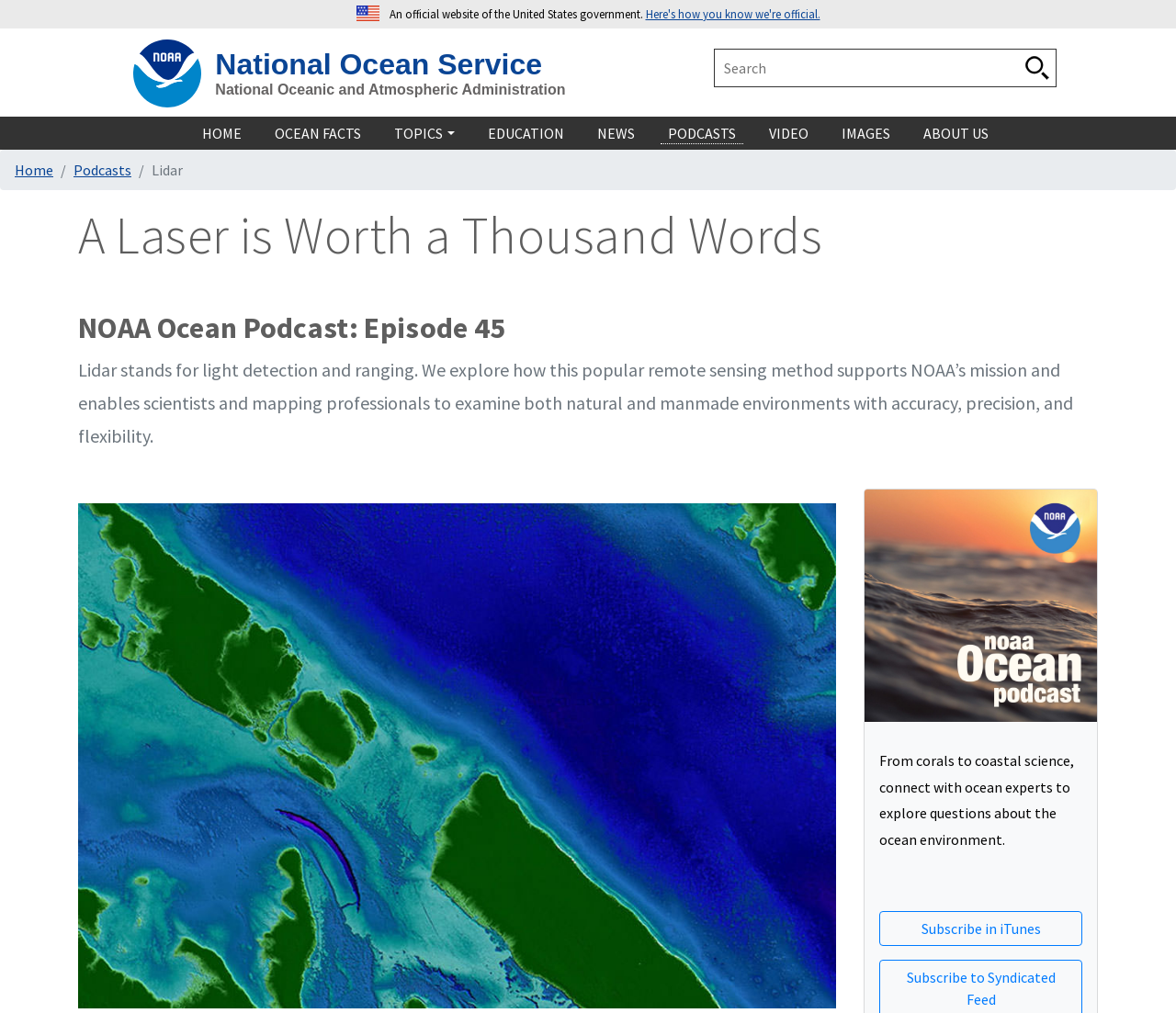What is the subject of the digital elevation model?
Answer the question with a detailed and thorough explanation.

I found the answer by looking at the link 'A digital elevation model of the Florida Keys area' which suggests that the digital elevation model is about the Florida Keys area.